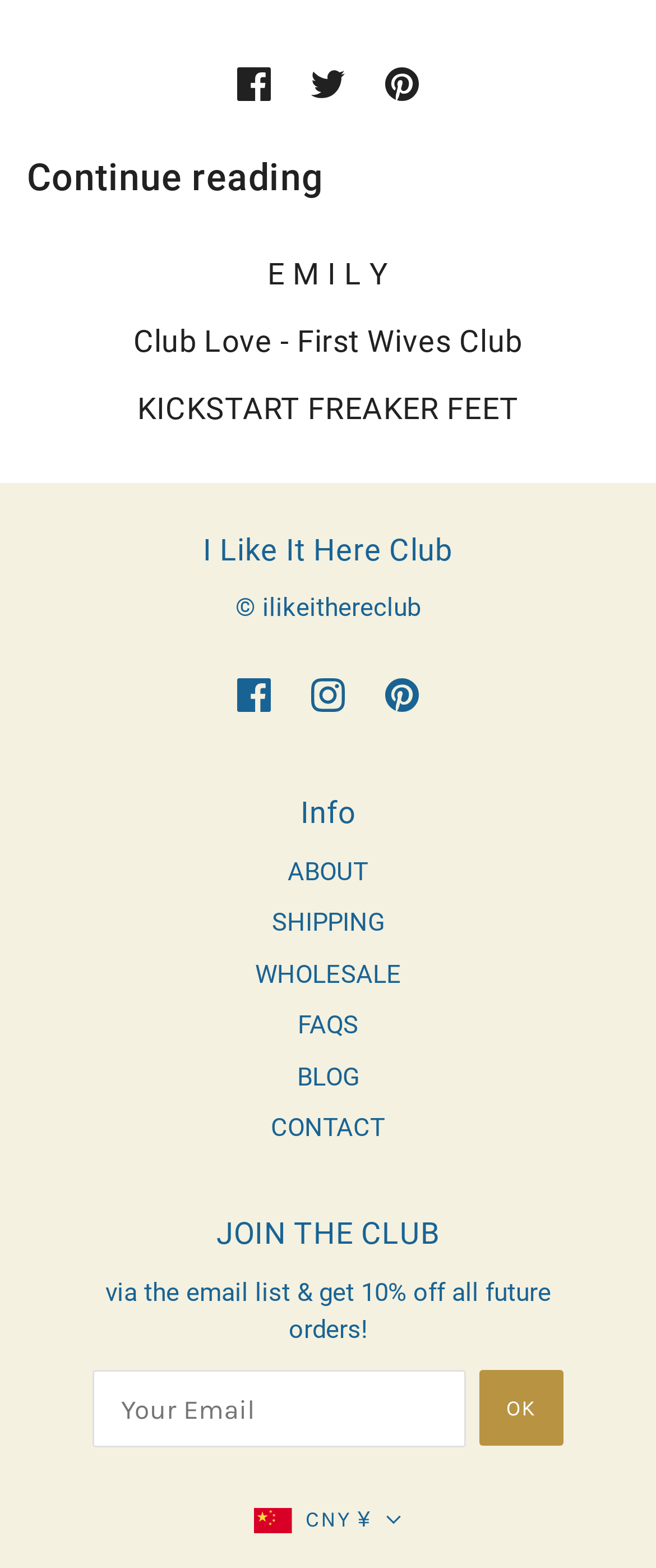Find the bounding box coordinates of the element I should click to carry out the following instruction: "Click on E M I L Y".

[0.041, 0.163, 0.959, 0.188]